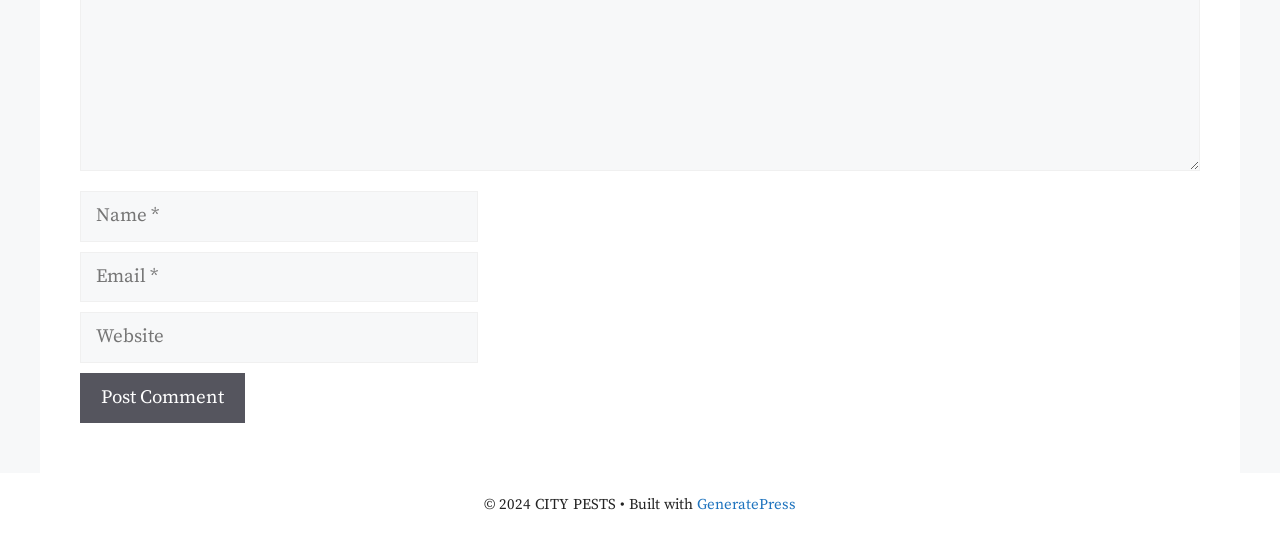Bounding box coordinates should be provided in the format (top-left x, top-left y, bottom-right x, bottom-right y) with all values between 0 and 1. Identify the bounding box for this UI element: parent_node: Comment name="url" placeholder="Website"

[0.062, 0.582, 0.373, 0.676]